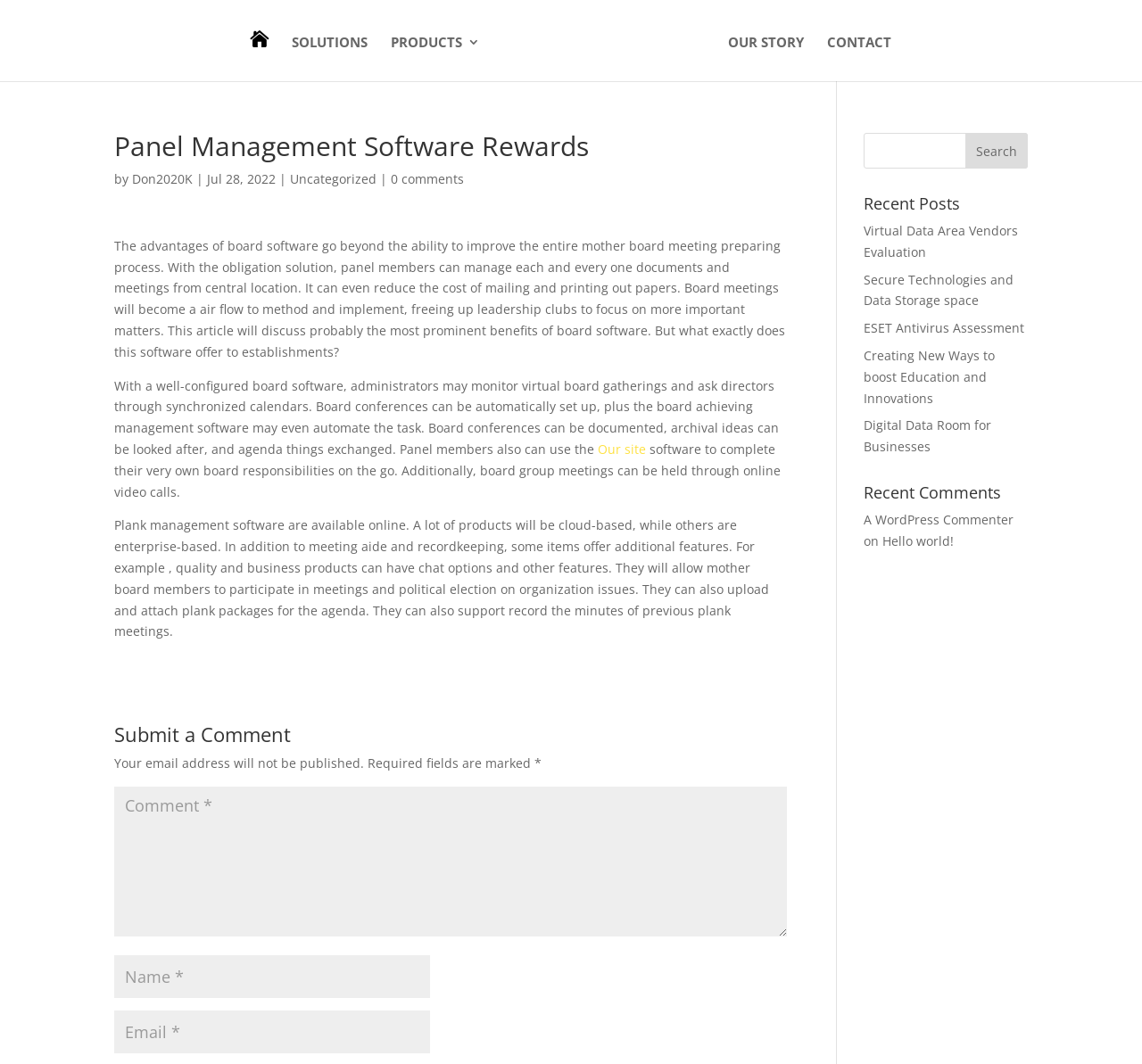Please find the bounding box coordinates of the element that must be clicked to perform the given instruction: "Search for something". The coordinates should be four float numbers from 0 to 1, i.e., [left, top, right, bottom].

[0.1, 0.0, 0.9, 0.001]